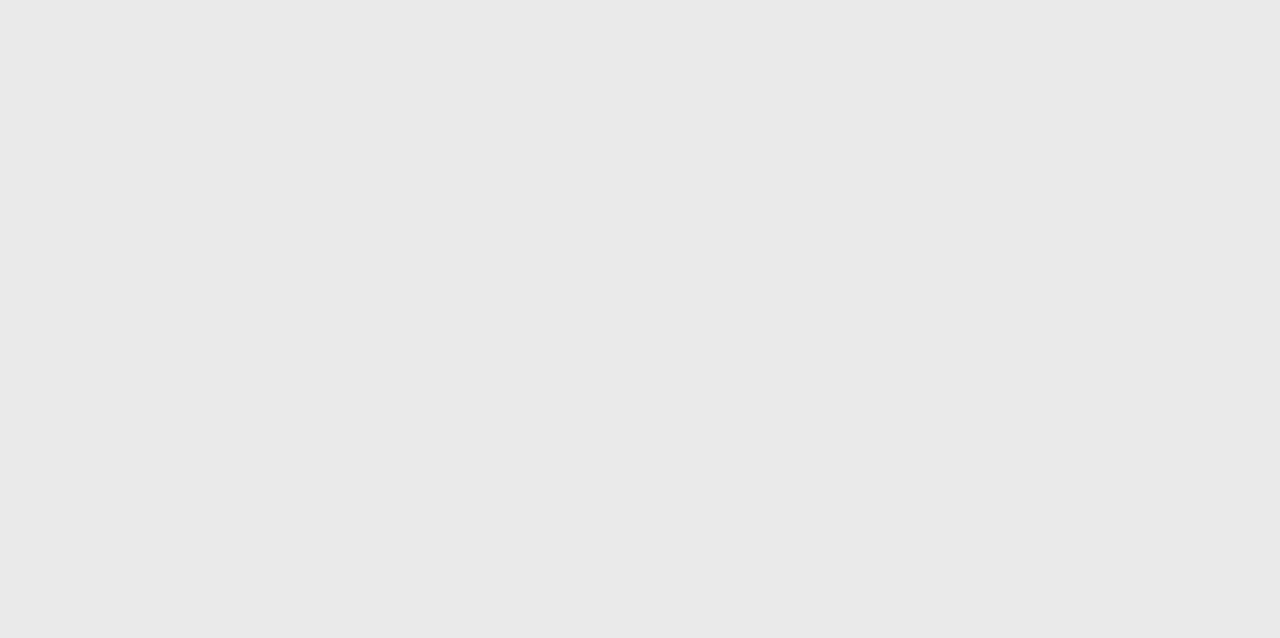Identify the bounding box coordinates for the UI element described by the following text: "Uncategorized". Provide the coordinates as four float numbers between 0 and 1, in the format [left, top, right, bottom].

None